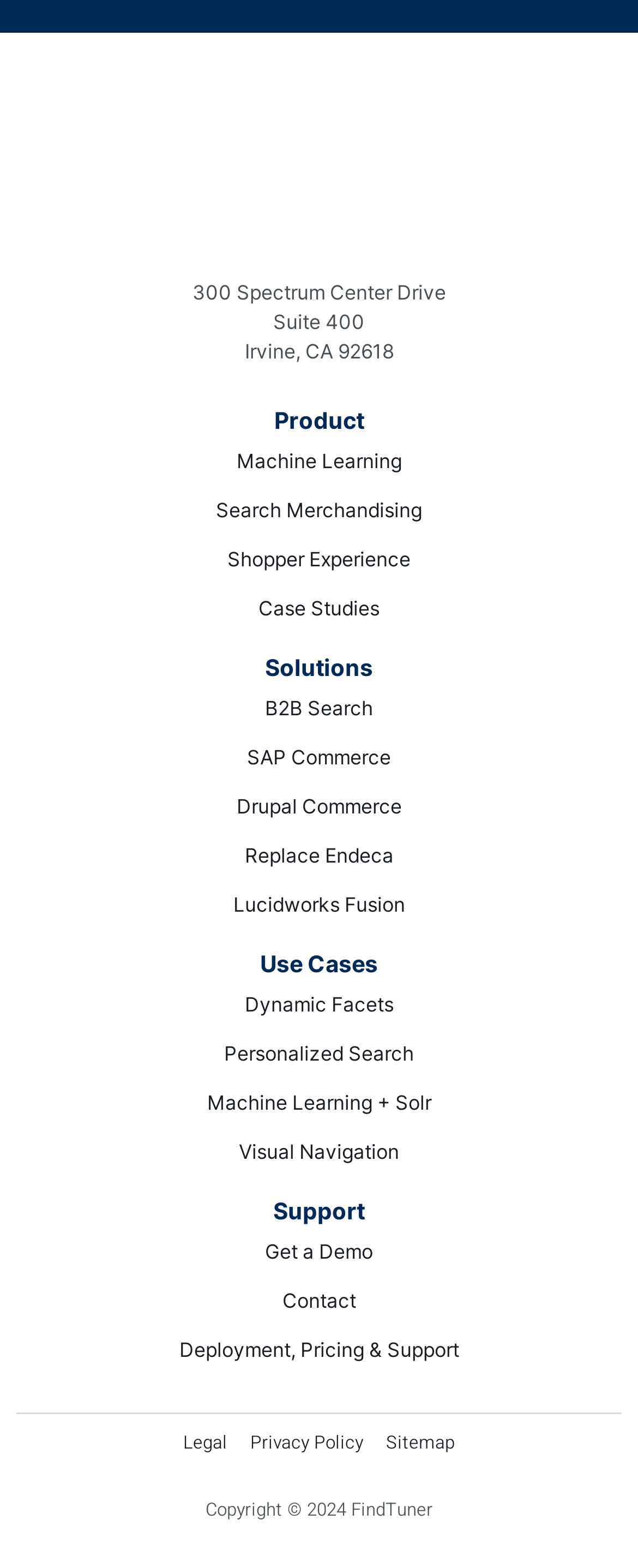Refer to the screenshot and give an in-depth answer to this question: What year is the copyright for FindTuner?

I found the copyright year by looking at the static text element at the bottom of the page, which states 'Copyright © 2024 FindTuner'.